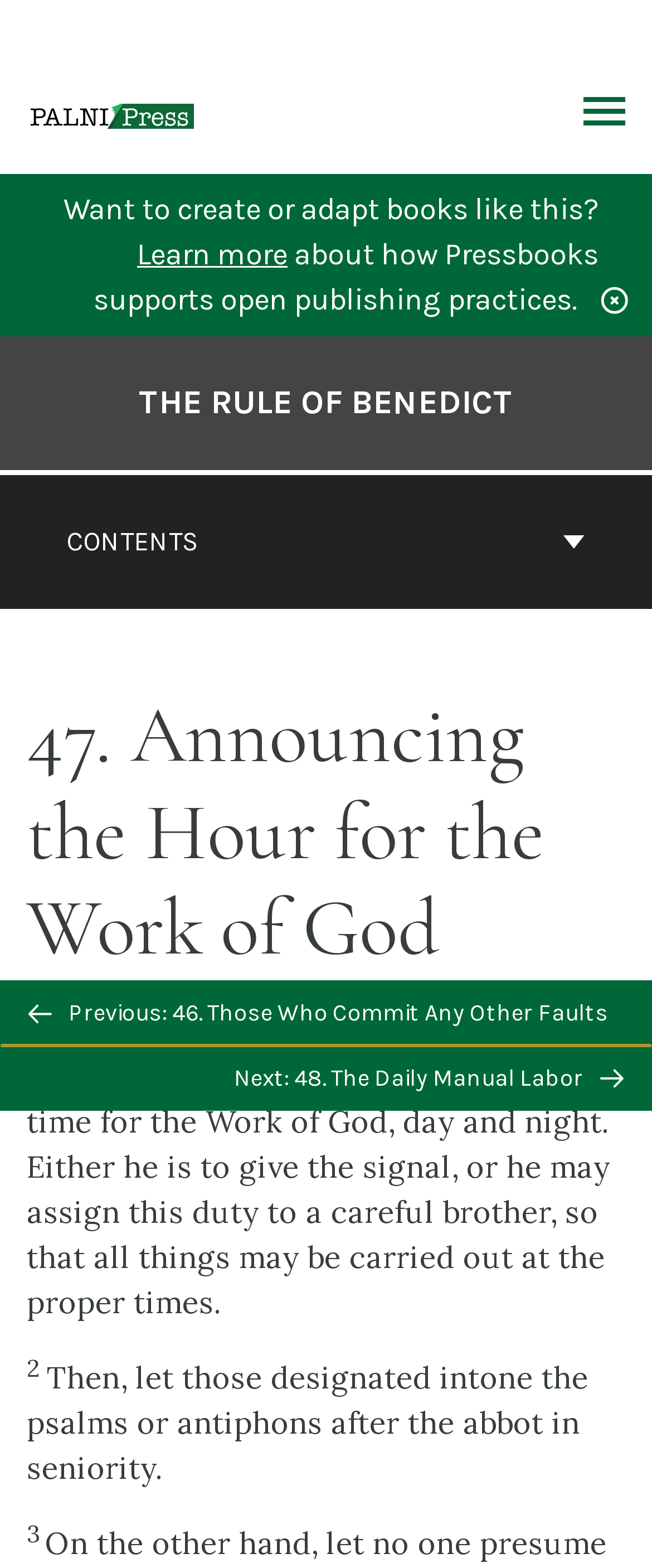Using the provided description Learn more, find the bounding box coordinates for the UI element. Provide the coordinates in (top-left x, top-left y, bottom-right x, bottom-right y) format, ensuring all values are between 0 and 1.

[0.21, 0.15, 0.441, 0.174]